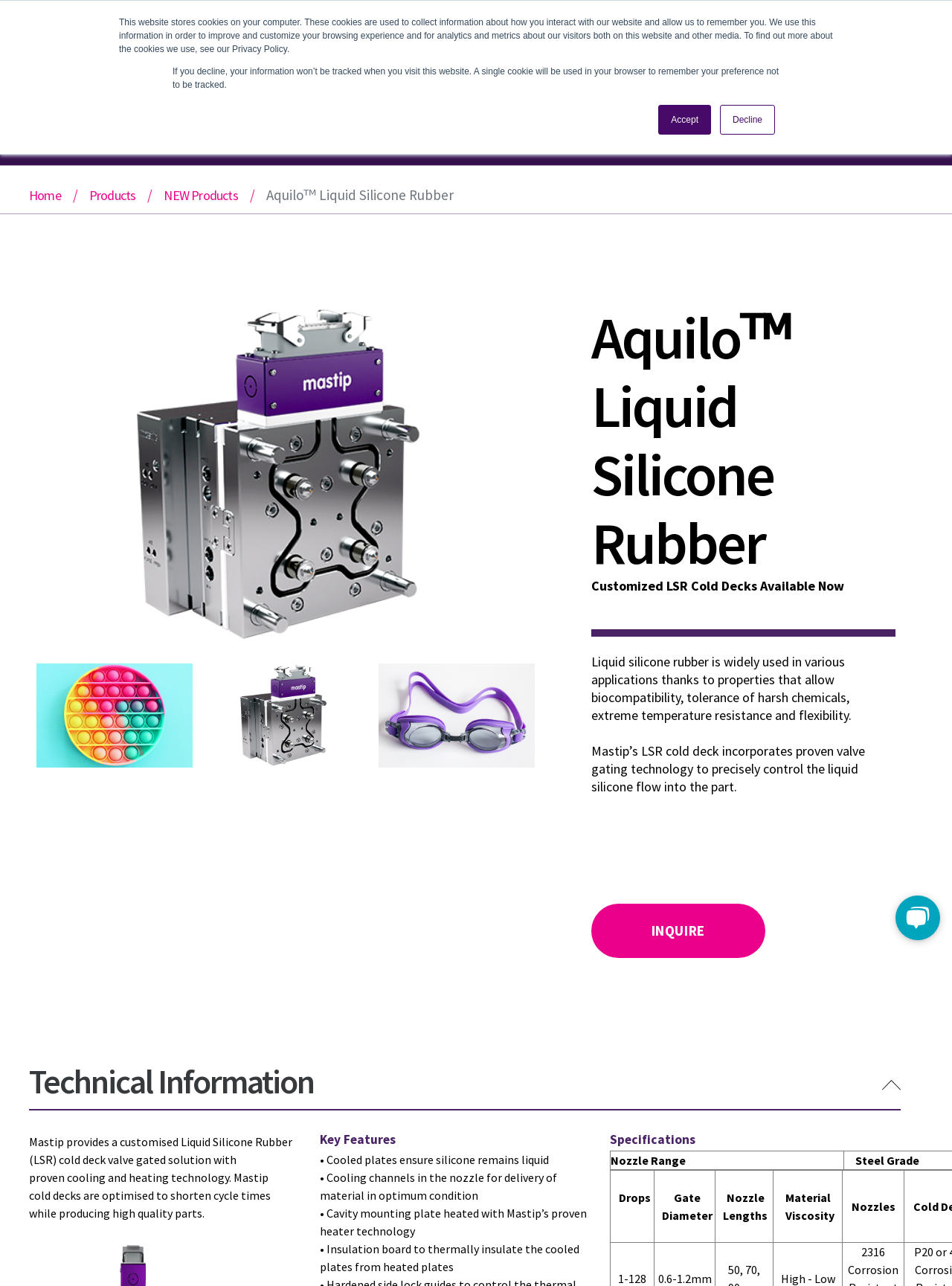Identify the bounding box coordinates for the region of the element that should be clicked to carry out the instruction: "Click the Mastip link". The bounding box coordinates should be four float numbers between 0 and 1, i.e., [left, top, right, bottom].

[0.03, 0.02, 0.13, 0.045]